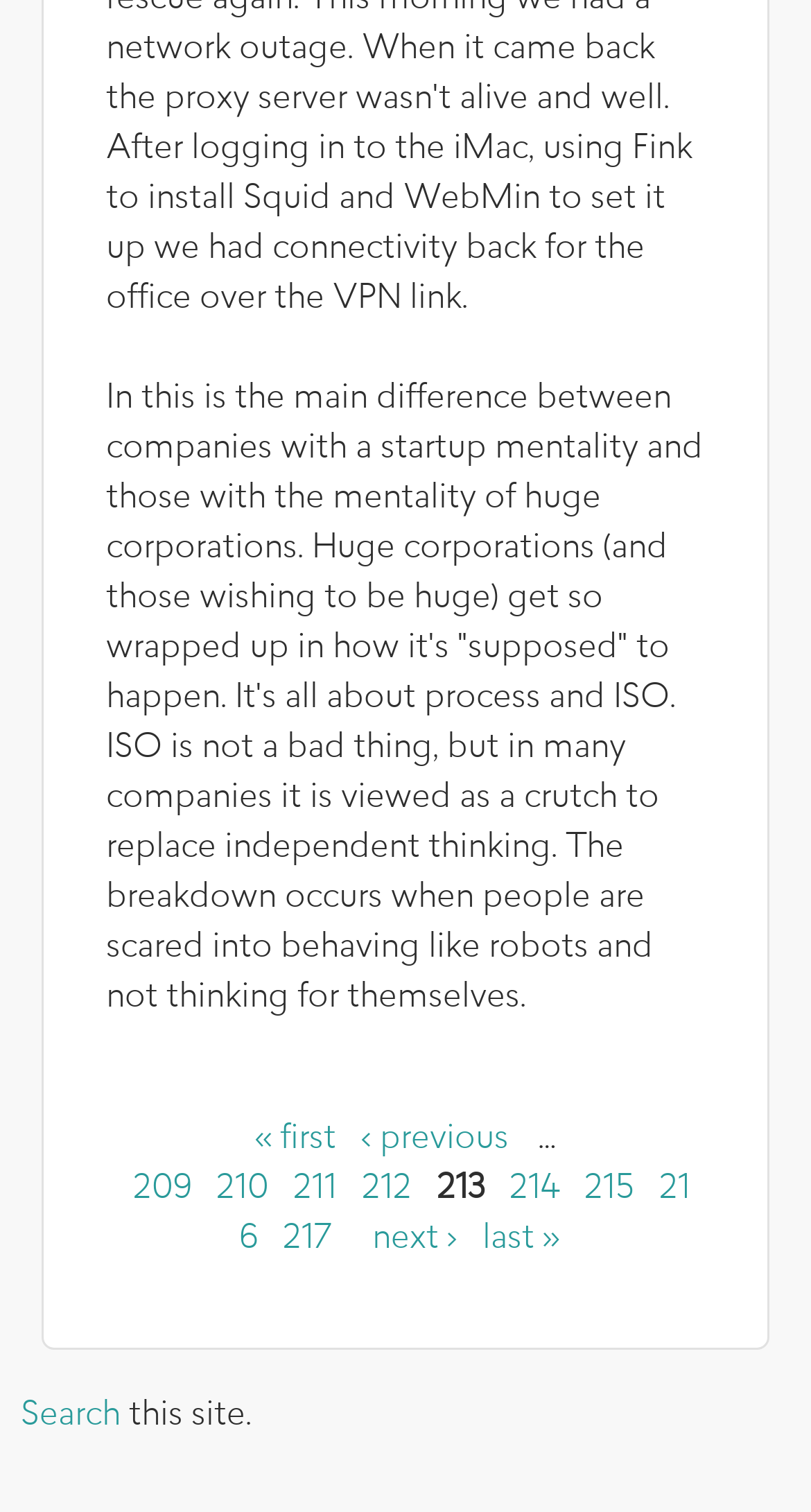Provide the bounding box coordinates of the UI element this sentence describes: "aria-label="Toggle navigation"".

None